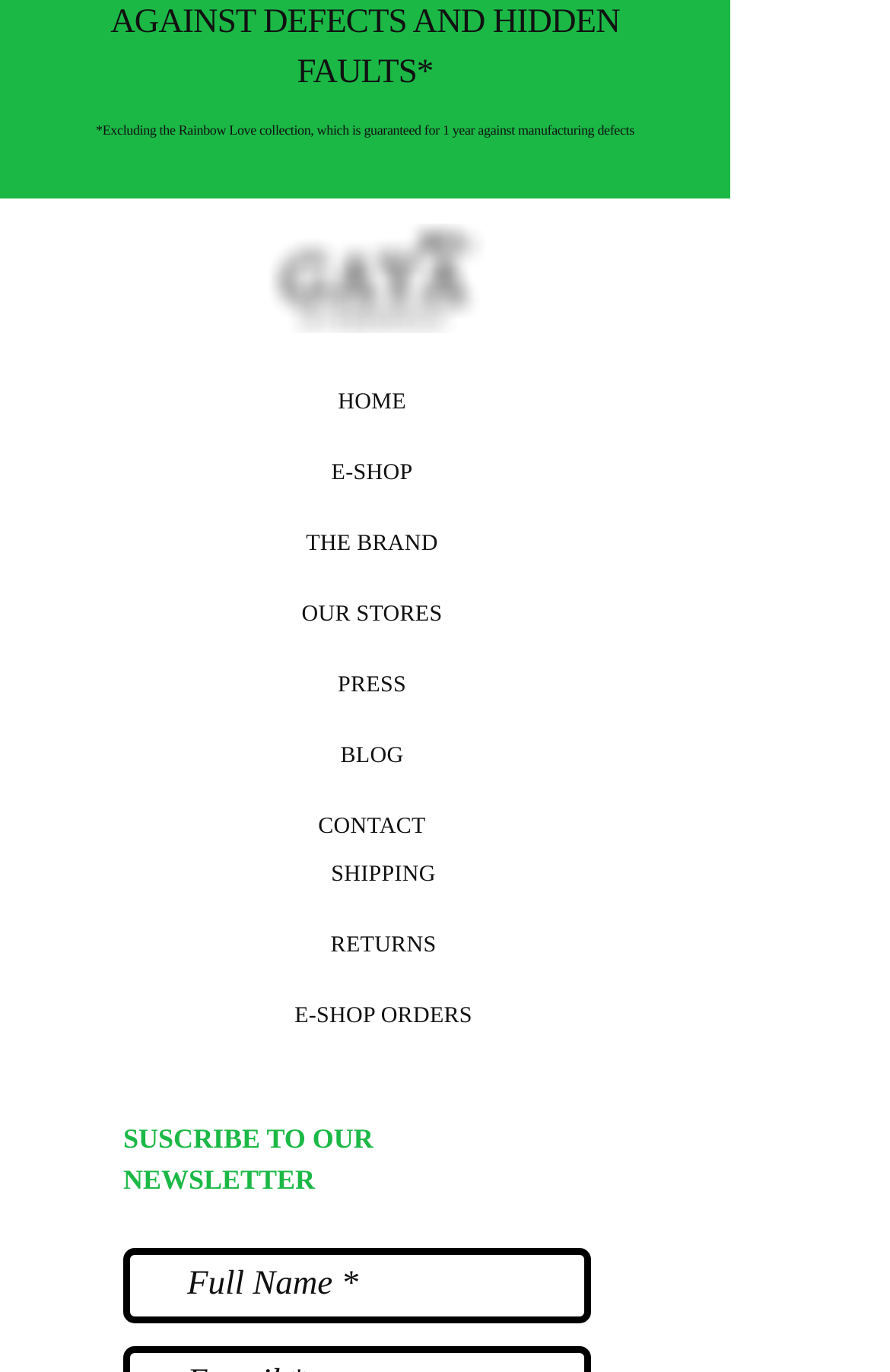What is the brand name of the logo?
Refer to the image and answer the question using a single word or phrase.

Gaya